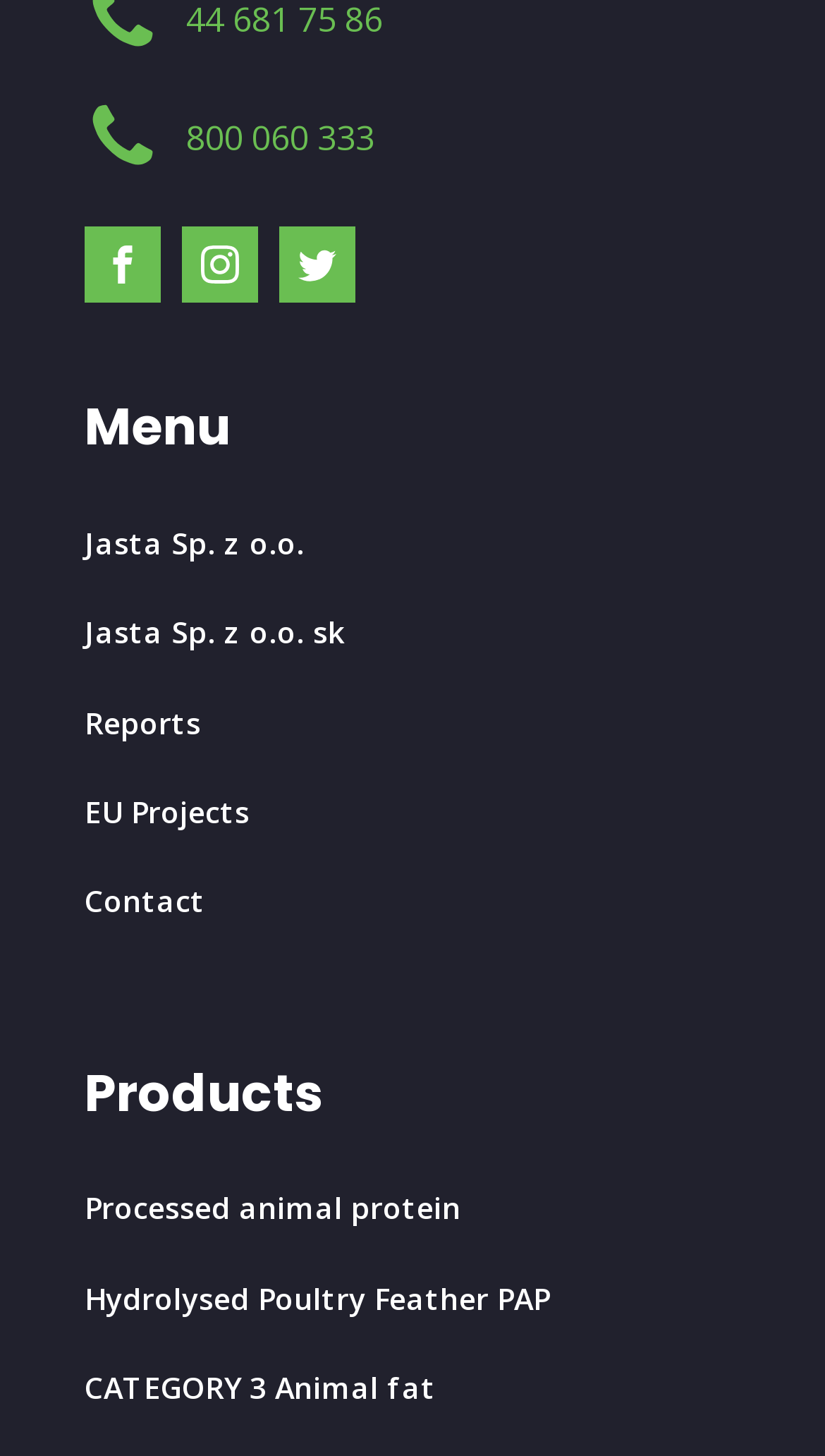With reference to the image, please provide a detailed answer to the following question: What is the first product listed?

I looked at the list of links under the 'Products' heading and found the first one, which is 'Processed animal protein'.